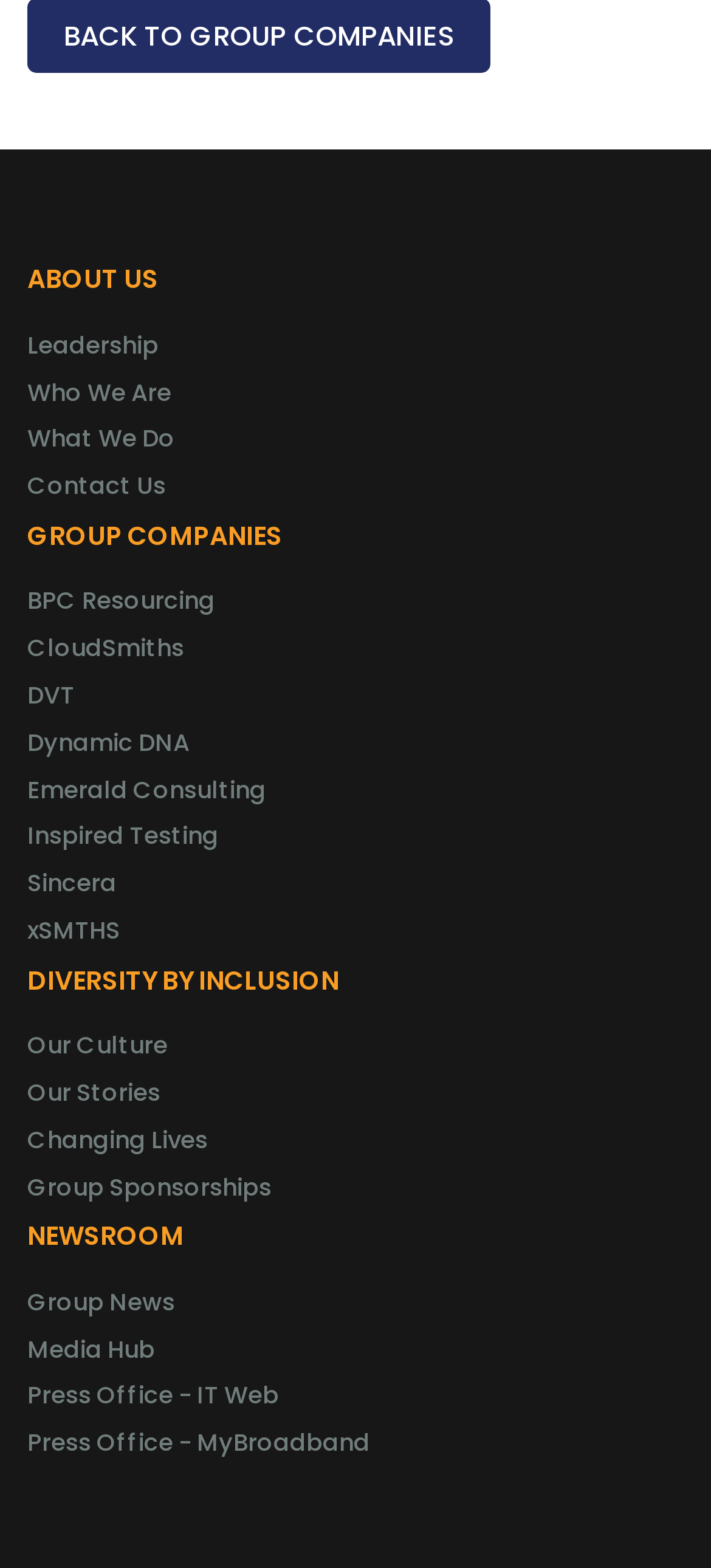Identify the bounding box coordinates of the section to be clicked to complete the task described by the following instruction: "Learn about Who We Are". The coordinates should be four float numbers between 0 and 1, formatted as [left, top, right, bottom].

[0.038, 0.239, 0.241, 0.261]